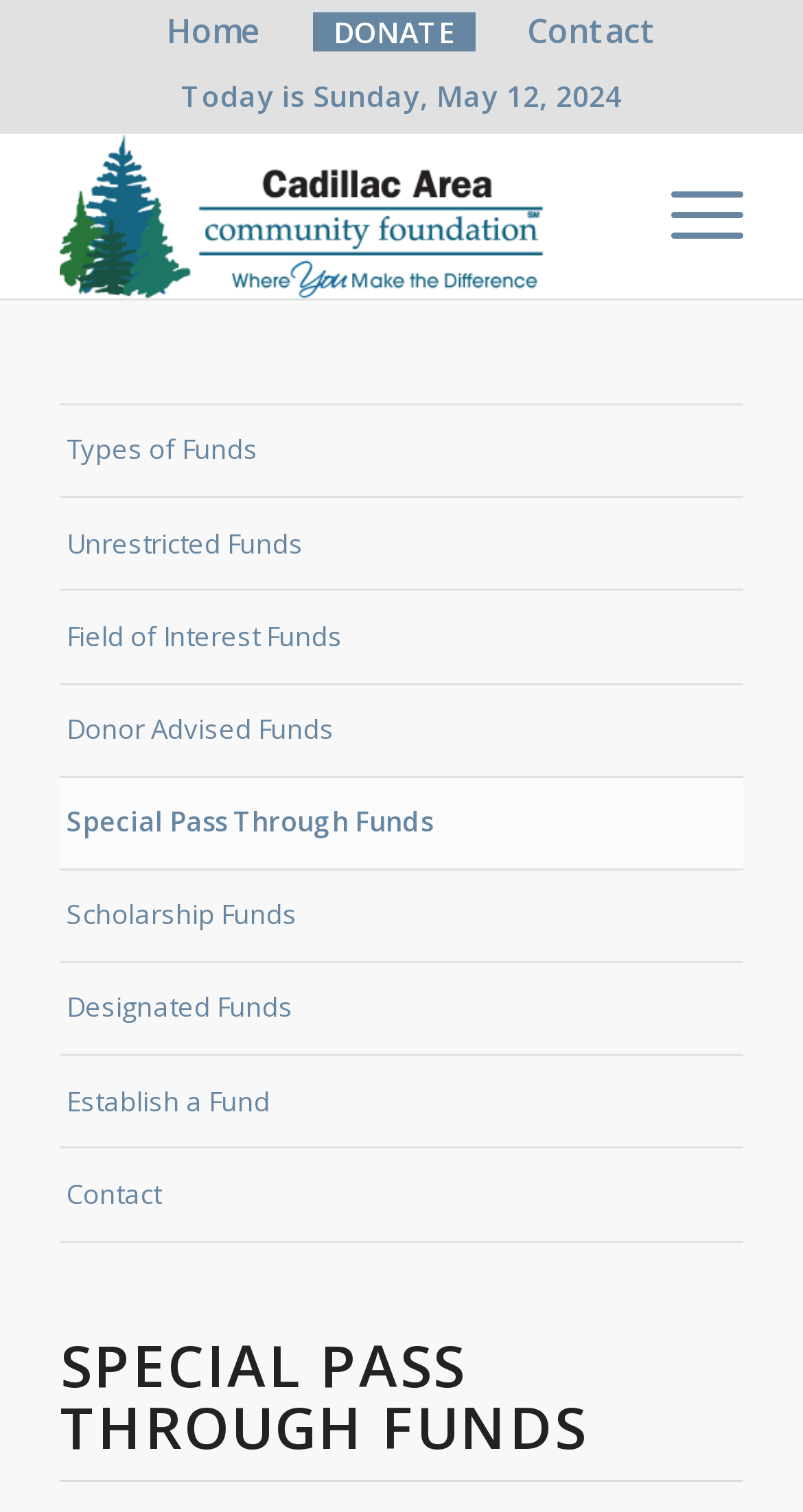Locate the bounding box coordinates of the segment that needs to be clicked to meet this instruction: "Go to Home".

[0.182, 0.014, 0.354, 0.027]